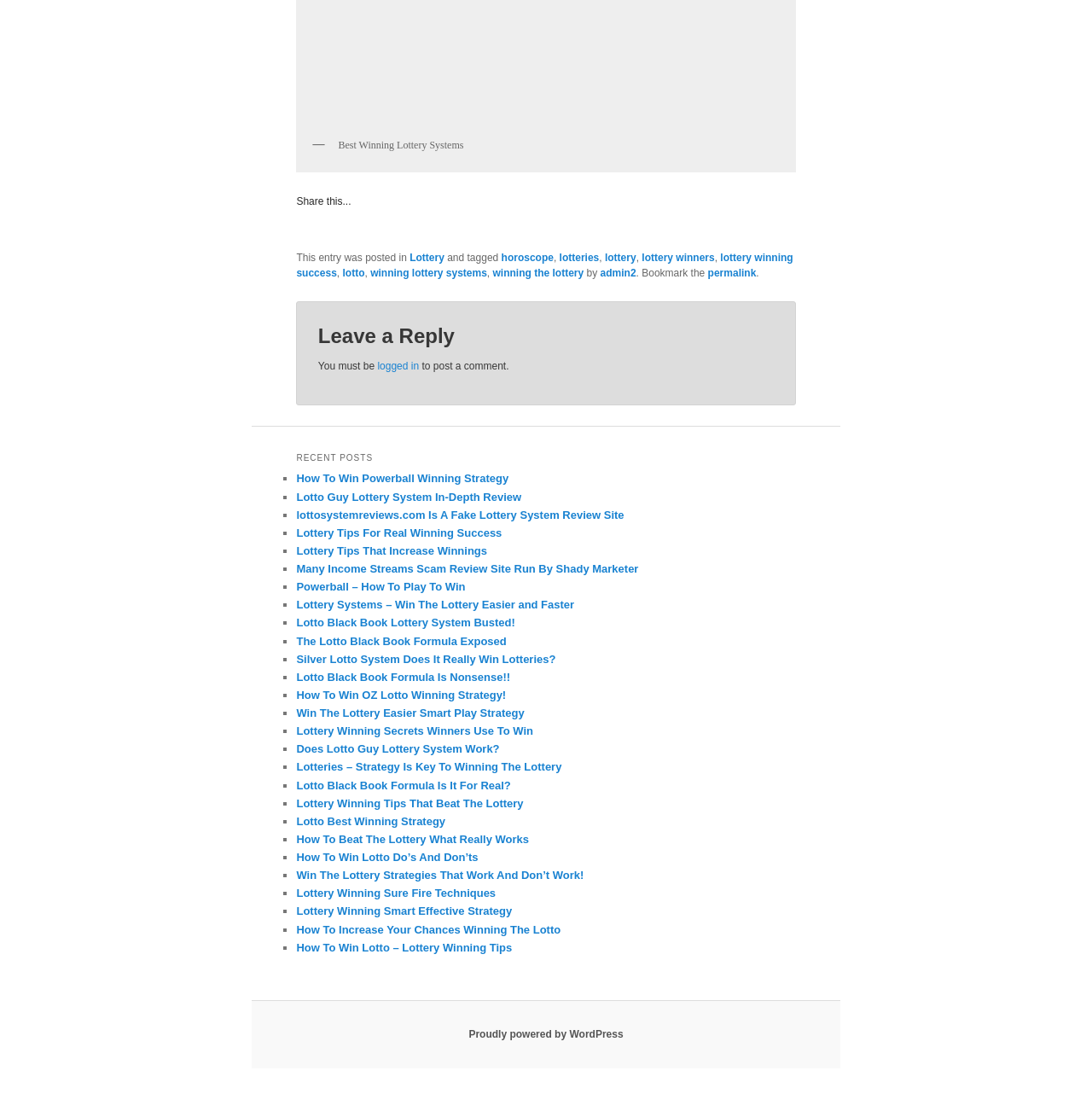What is the main topic of this webpage?
Look at the image and answer the question with a single word or phrase.

Lottery systems